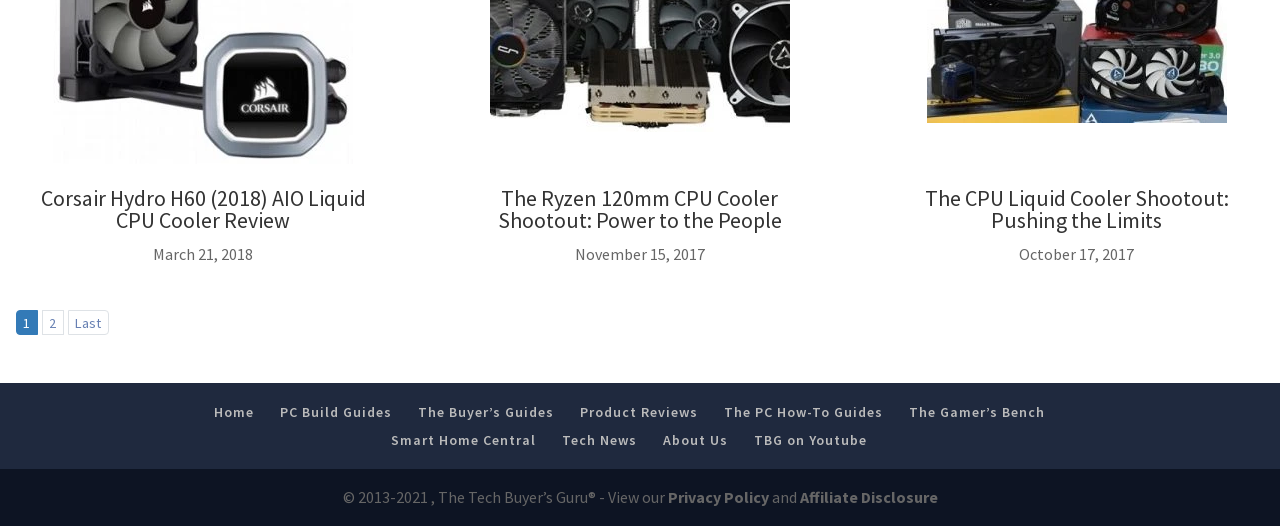Indicate the bounding box coordinates of the element that must be clicked to execute the instruction: "Go to the next page". The coordinates should be given as four float numbers between 0 and 1, i.e., [left, top, right, bottom].

[0.033, 0.59, 0.05, 0.638]